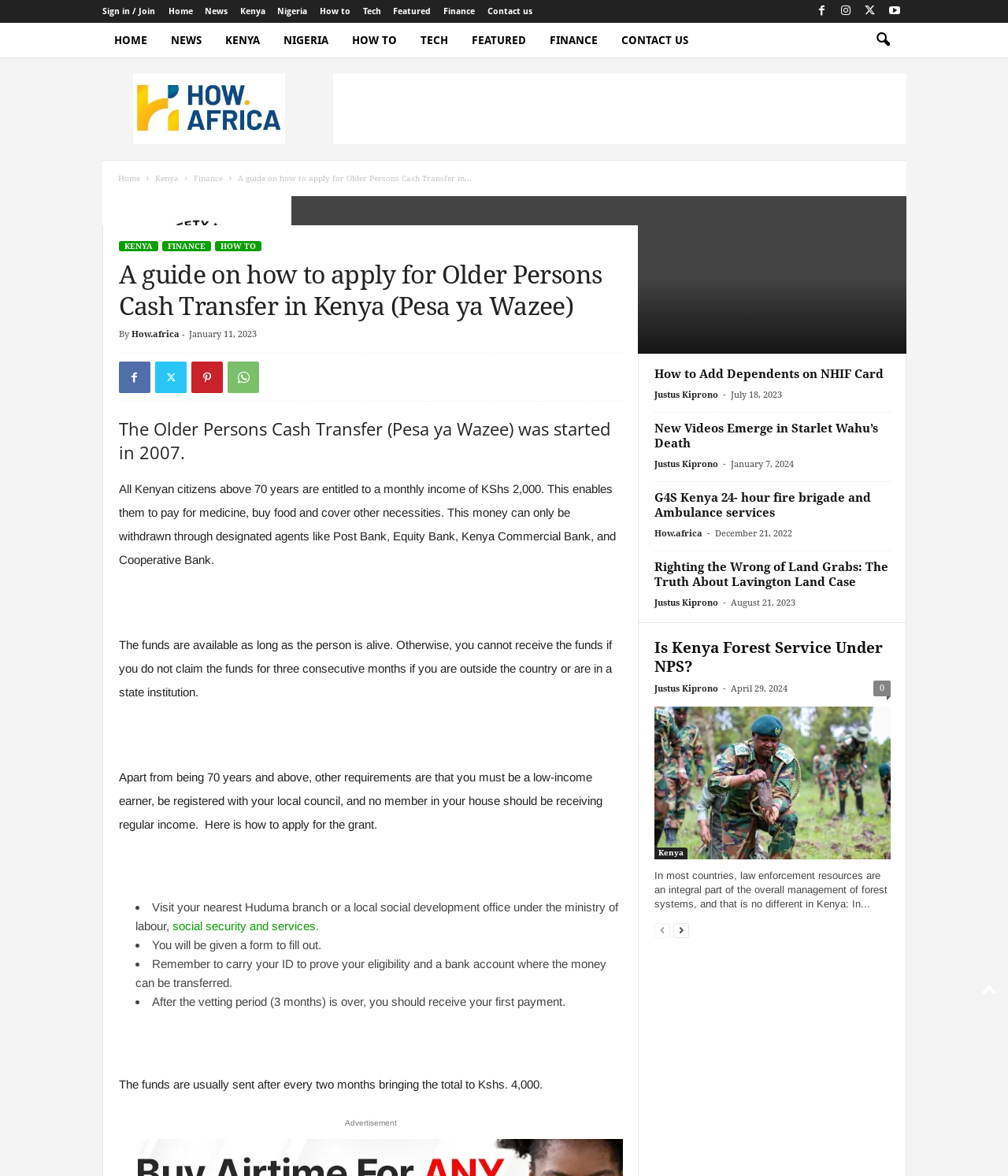Determine the bounding box for the UI element that matches this description: "social security and services.".

[0.171, 0.782, 0.316, 0.794]